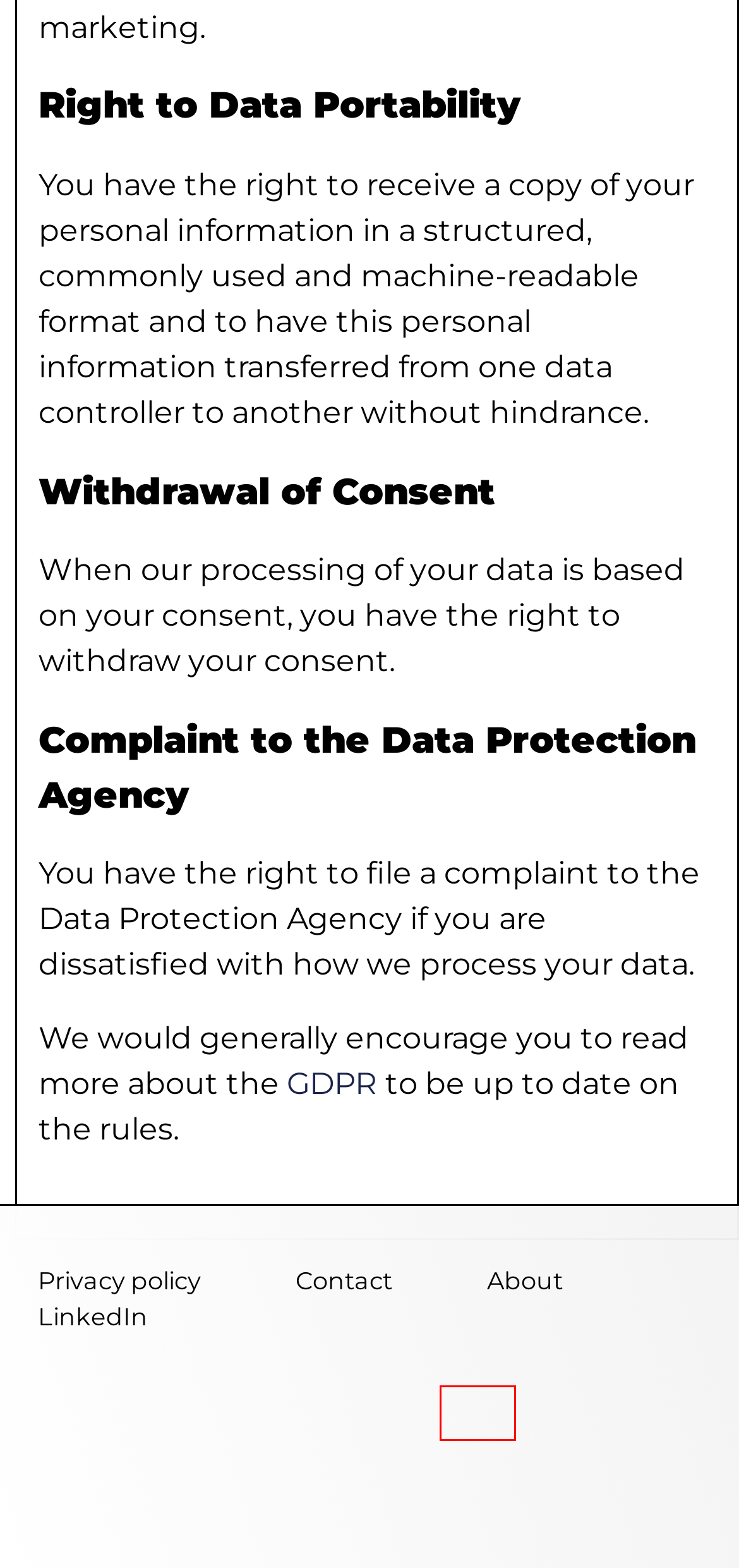Given a webpage screenshot with a red bounding box around a UI element, choose the webpage description that best matches the new webpage after clicking the element within the bounding box. Here are the candidates:
A. Política de Privacidade - RGPD.COM
B. Privacy Policy - RGPD.COM
C. Security Awareness Training - RGPD.COM
D. Politique de confidentialité - RGPD.COM
E. About - RGPD.COM
F. Contact - RGPD.COM
G. RGPD.COM
H. Plantilla política de privacidad - RGPD.COM

A